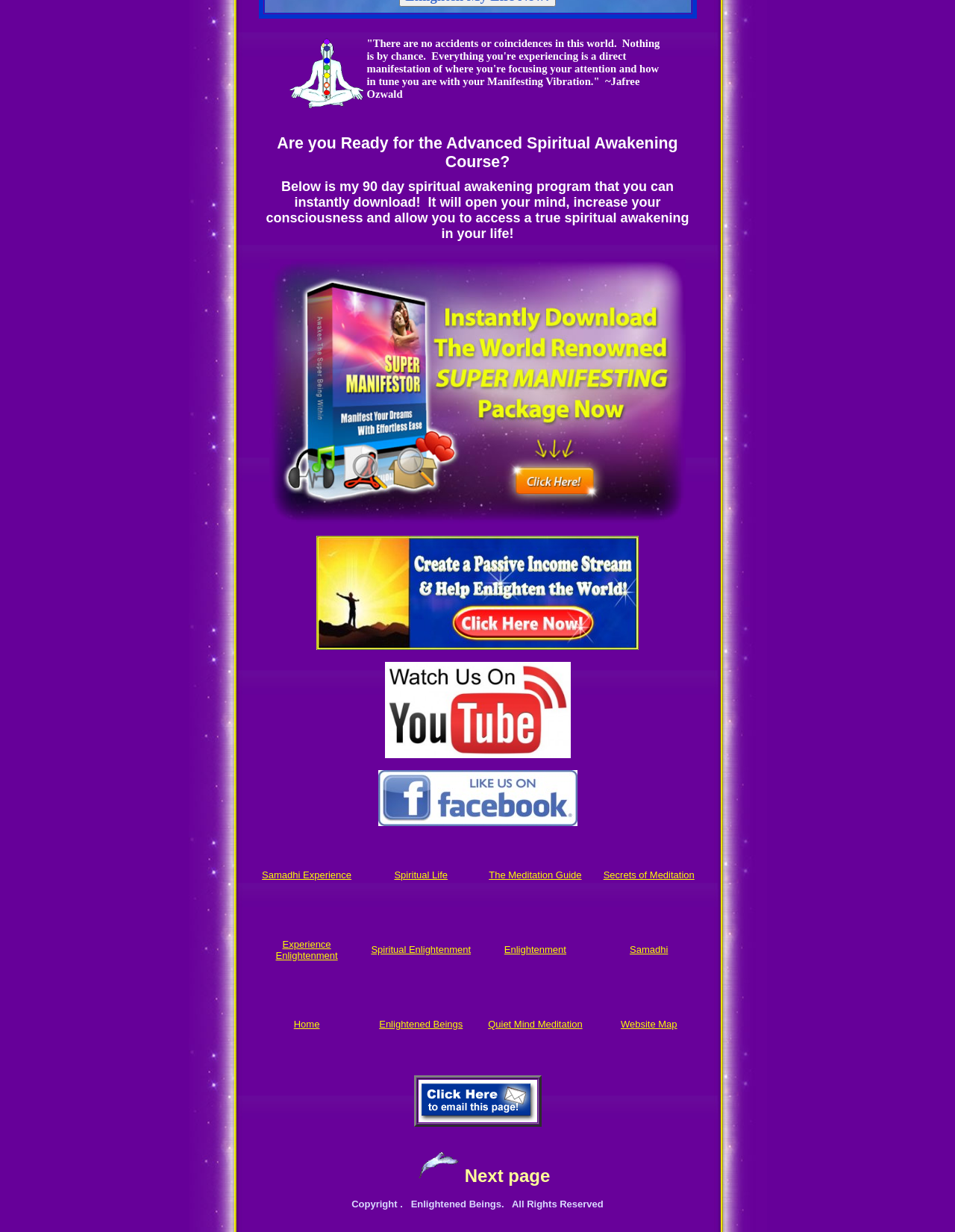Specify the bounding box coordinates of the element's area that should be clicked to execute the given instruction: "Enter your name in the required field". The coordinates should be four float numbers between 0 and 1, i.e., [left, top, right, bottom].

None